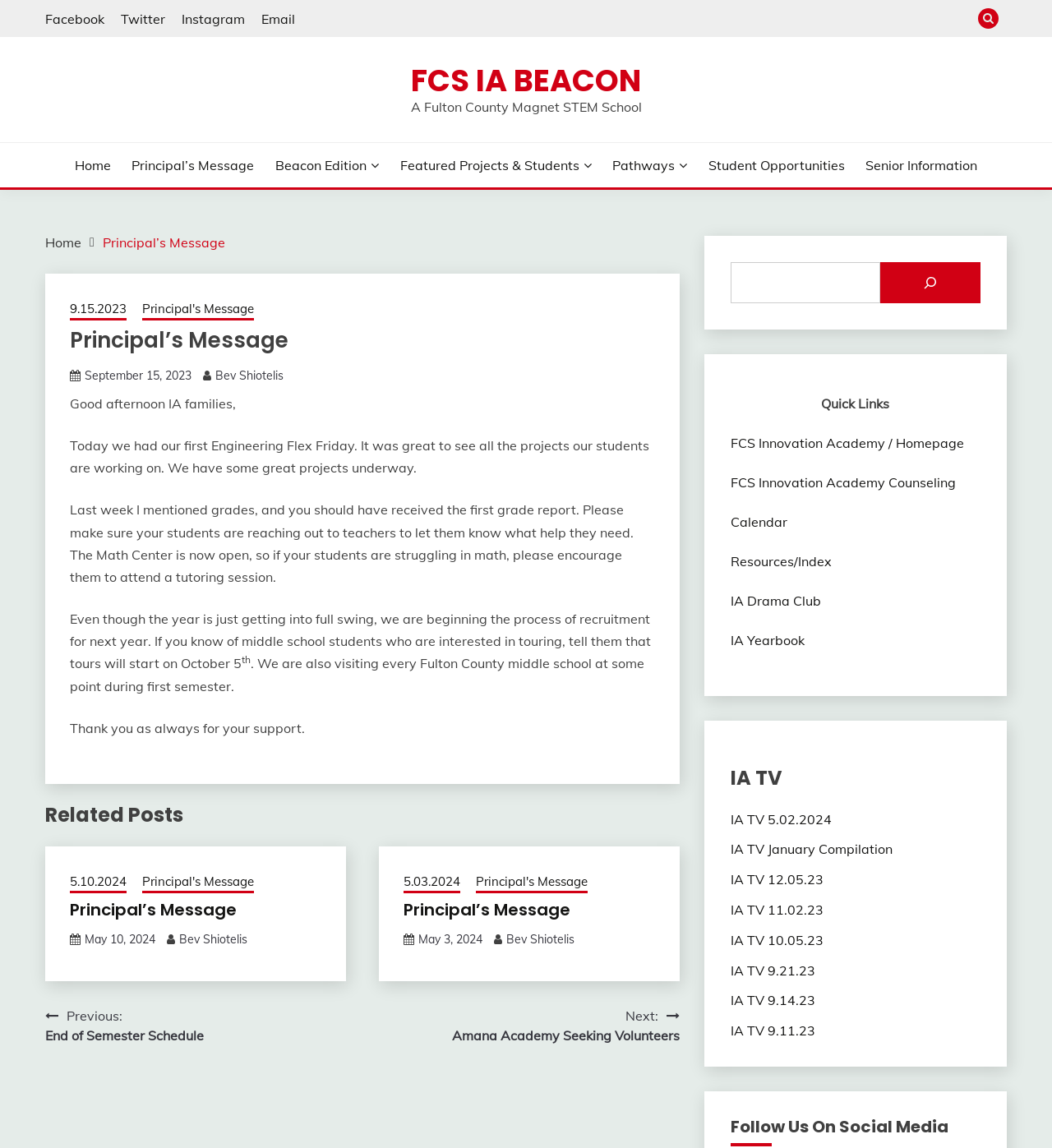Please identify the bounding box coordinates of the region to click in order to complete the task: "View IA TV 5.02.2024". The coordinates must be four float numbers between 0 and 1, specified as [left, top, right, bottom].

[0.694, 0.706, 0.79, 0.721]